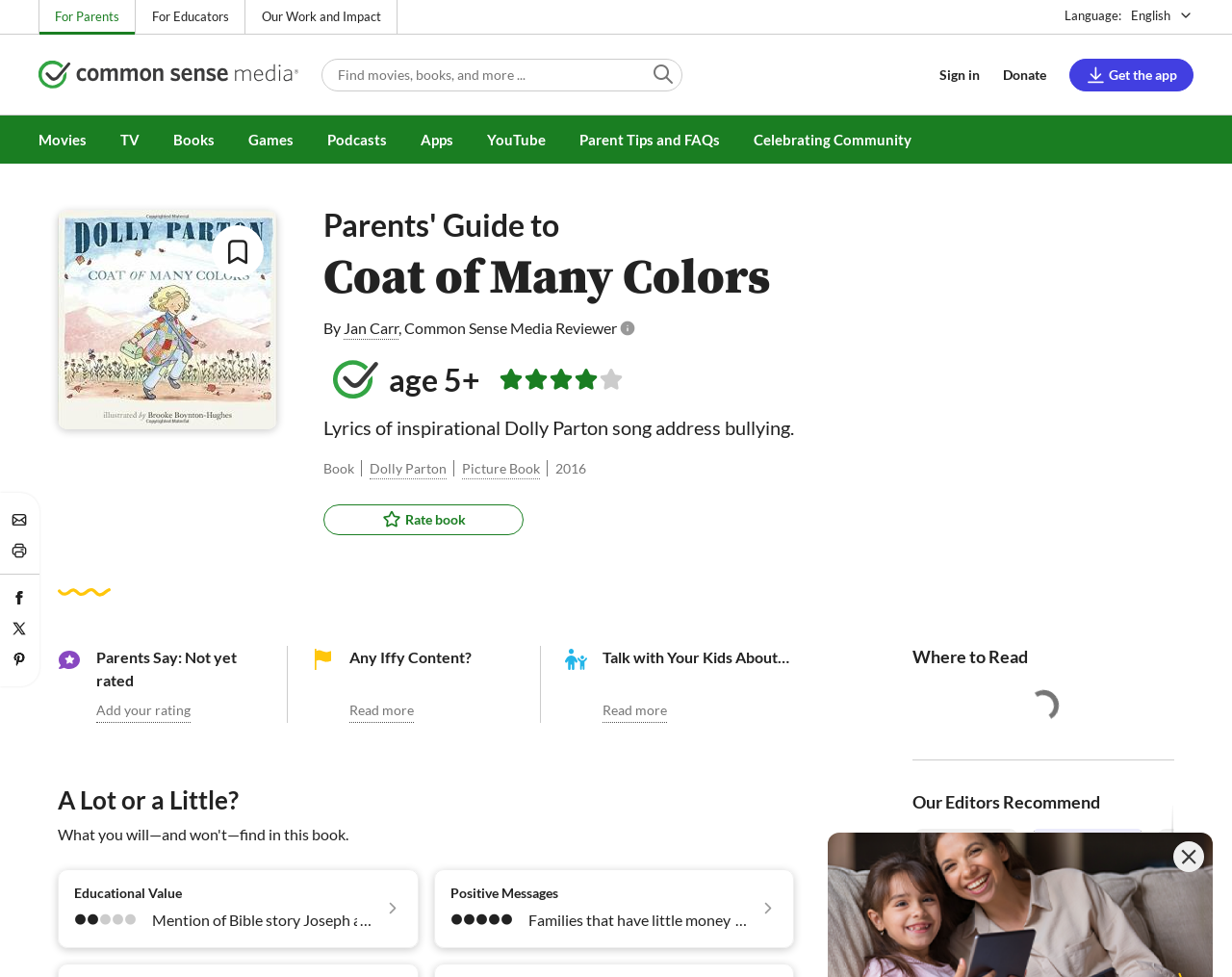Identify the bounding box coordinates for the element you need to click to achieve the following task: "Read the review of 'Coat of Many Colors' book". Provide the bounding box coordinates as four float numbers between 0 and 1, in the form [left, top, right, bottom].

[0.278, 0.318, 0.466, 0.337]